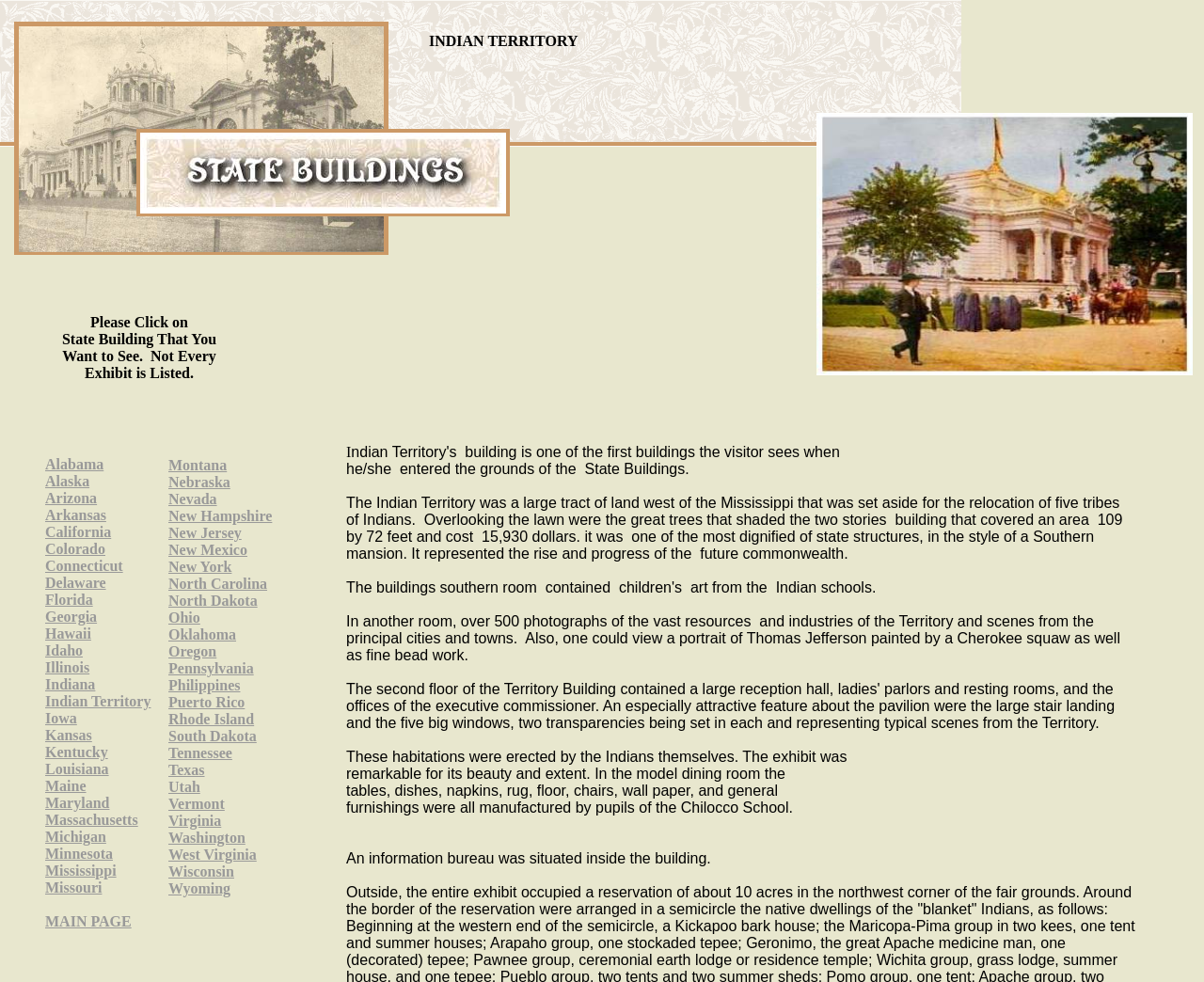Carefully examine the image and provide an in-depth answer to the question: What was the cost of the State Building?

According to the text, the State Building cost 15,930 dollars and covered an area of 109 by 72 feet.